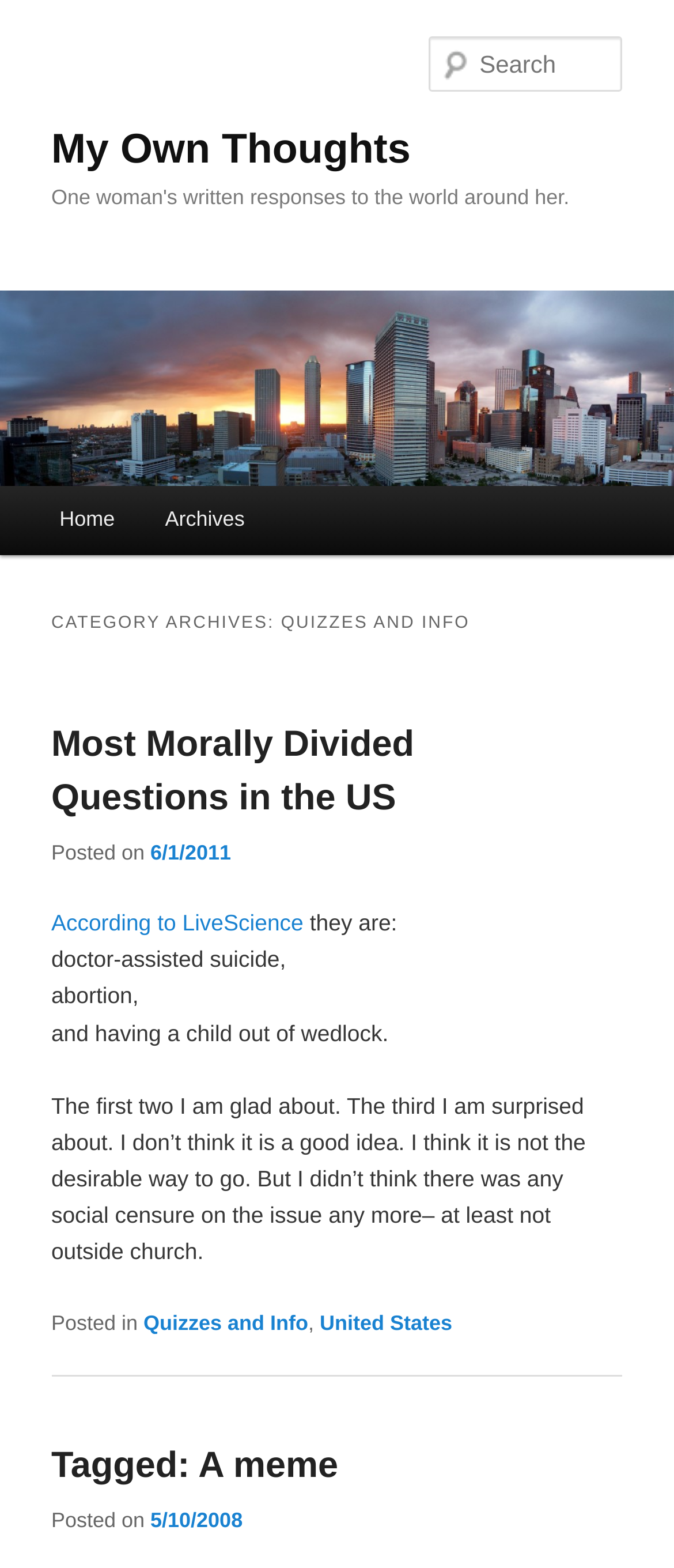Construct a thorough caption encompassing all aspects of the webpage.

The webpage is a personal blog titled "My Own Thoughts" with a focus on quizzes and information. At the top, there is a heading with the blog title, accompanied by a link to the blog's homepage. Below this, there is a brief description of the blog, which is "One woman's written responses to the world around her."

To the right of the description, there is an image with the same title as the blog. Below the image, there is a search box where users can input keywords to search for content on the blog.

The main content of the page is divided into sections. The first section is a menu with links to the homepage, archives, and other categories. Below this, there is a header with the title "CATEGORY ARCHIVES: QUIZZES AND INFO".

The main article section follows, which contains a series of blog posts. Each post has a heading with a link to the full article, followed by the date it was posted. The first post is titled "Most Morally Divided Questions in the US" and discusses a topic related to morally divisive issues in the United States.

The post includes a brief summary of the topic, followed by a link to the source article on LiveScience. The text then discusses the author's thoughts on the topic, including their opinions on doctor-assisted suicide, abortion, and having a child out of wedlock.

At the bottom of the page, there is a footer section with links to categories and tags related to the post. There is also a second article section with another blog post titled "Tagged: A meme", which includes a link to the full article and the date it was posted.